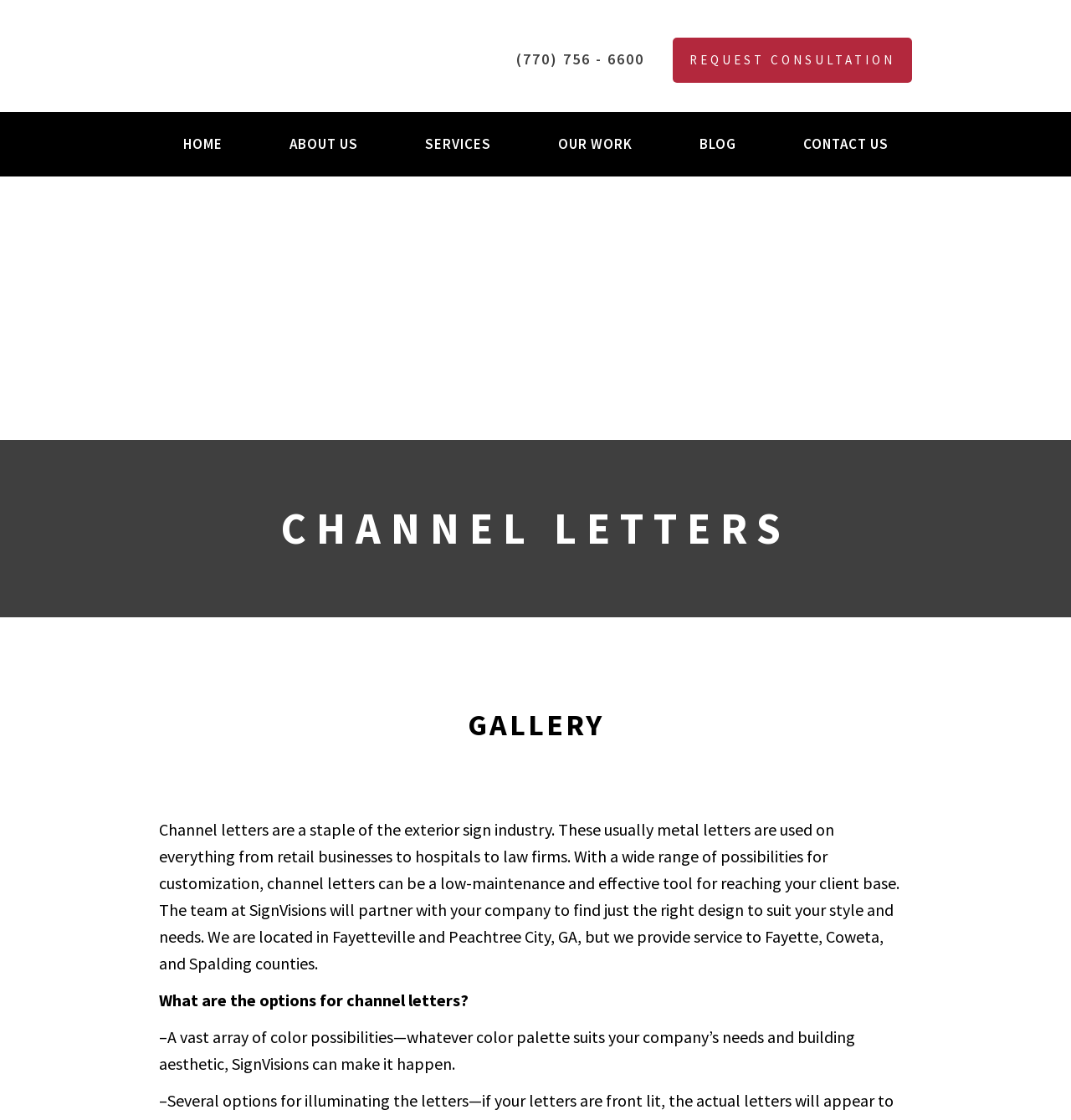Using the information shown in the image, answer the question with as much detail as possible: What is the purpose of channel letters?

Based on the webpage content, the purpose of channel letters is to reach a client base. This is mentioned in the description of channel letters, which highlights their effectiveness in achieving this goal.